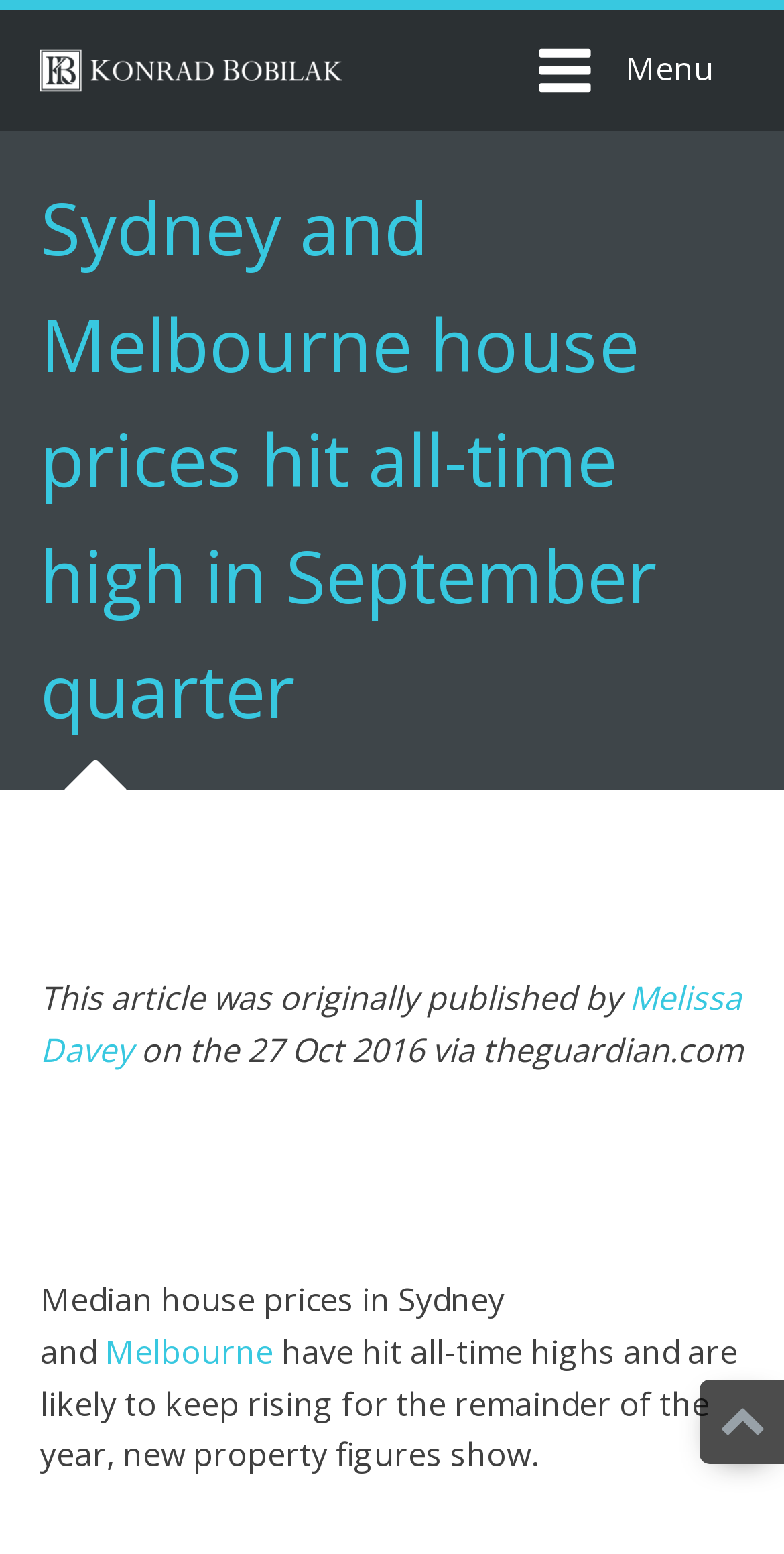Offer a thorough description of the webpage.

The webpage appears to be a news article about the real estate market in Sydney and Melbourne. At the top left corner, there is a logo of Konrad Bobilak, accompanied by a link to the logo. To the right of the logo, there is a menu button labeled "Menu". 

Below the logo and menu button, there is a heading that reads "Sydney and Melbourne house prices hit all-time high in September quarter". This heading spans almost the entire width of the page. 

To the right of the heading, there is a small graph or chart, represented by an SVG element, which appears to be a bar chart. 

Further down the page, there is a section that credits the original publication of the article, mentioning Melissa Davey and theguardian.com. 

The main content of the article begins below this section, with a paragraph of text that discusses the median house prices in Sydney and Melbourne. The text mentions that these prices have hit all-time highs and are likely to continue rising for the remainder of the year. 

There is a link to Melbourne within the paragraph, and the text continues to the right of the link. At the bottom right corner of the page, there is a link with an upward chevron icon, which may be a "back to top" or "next page" button.